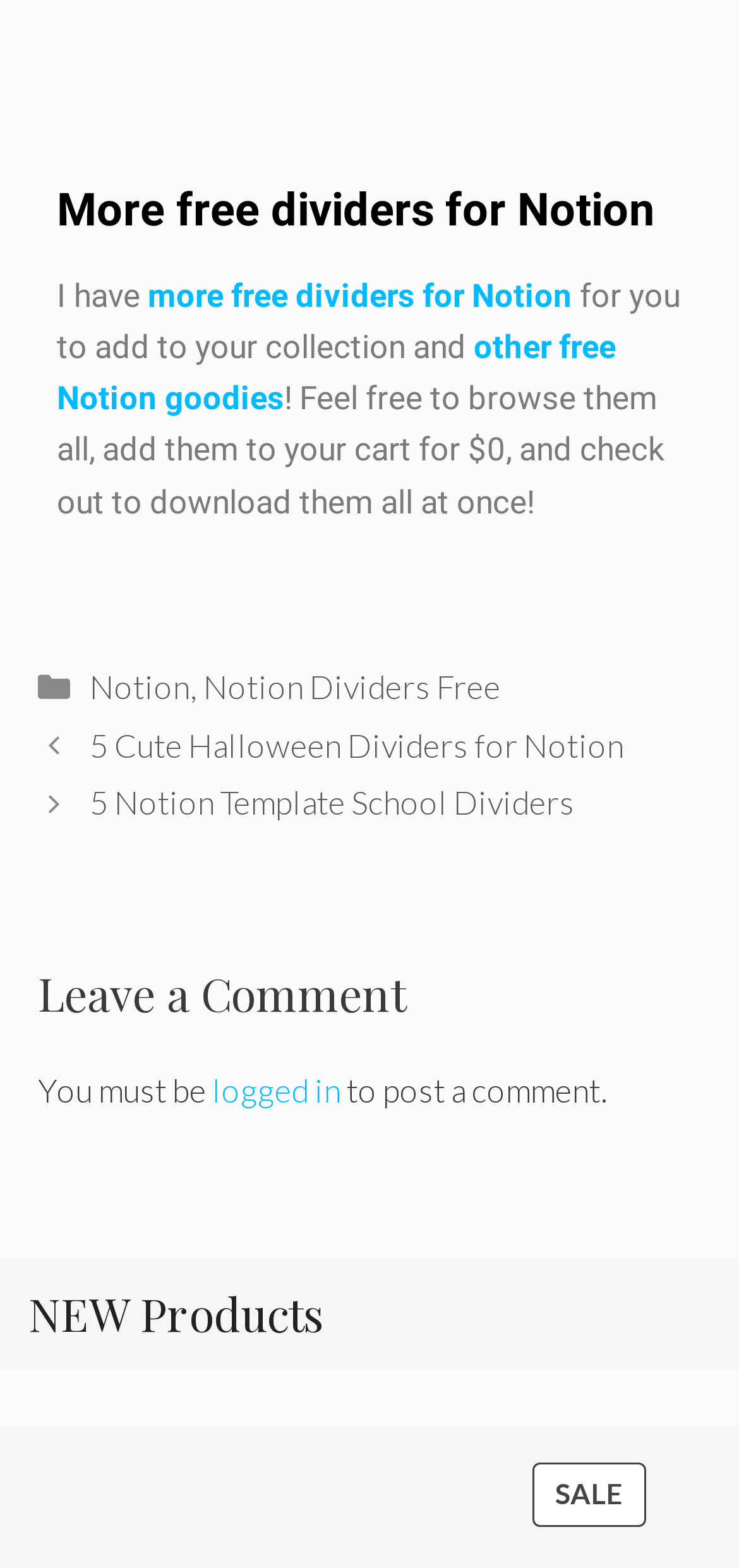What type of products are listed?
Please provide a detailed and thorough answer to the question.

The type of products listed are NEW Products, which is indicated by the heading 'NEW Products'.